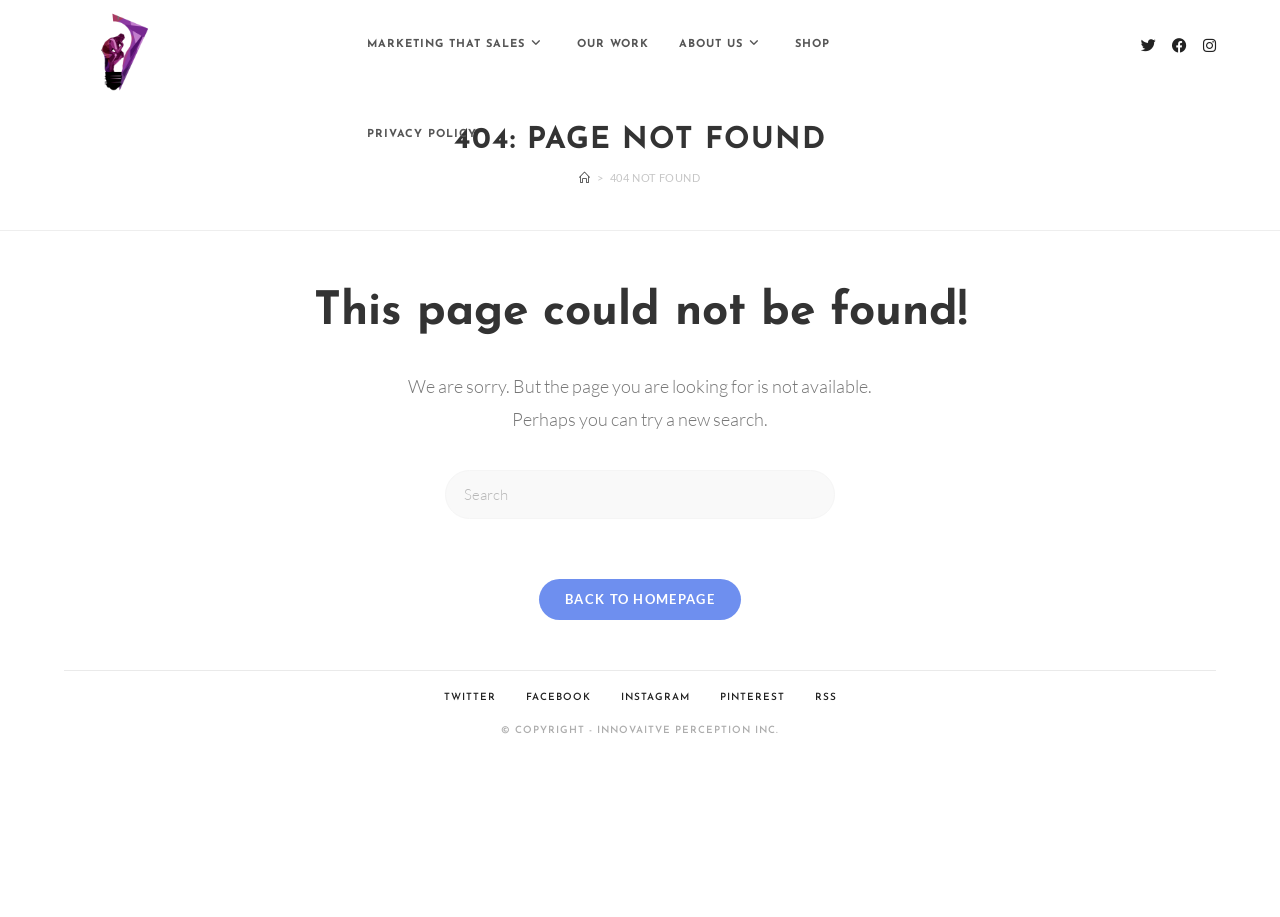What is the name of the company?
Using the image as a reference, answer the question in detail.

I determined the answer by looking at the logo and the text 'Innovative Perception' which appears multiple times on the webpage, including in the header and footer sections.